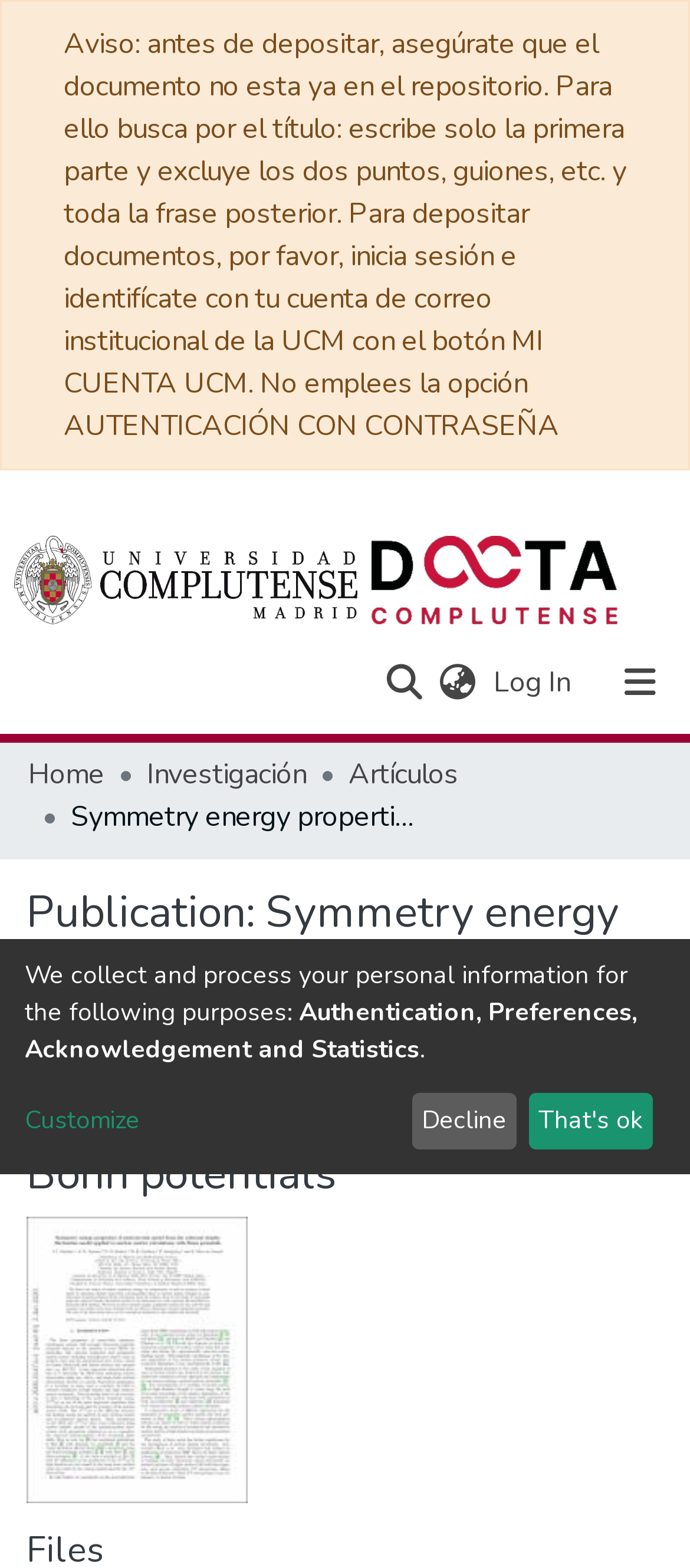What is the title of the publication?
Look at the webpage screenshot and answer the question with a detailed explanation.

I found this answer by looking at the heading element, which contains the title of the publication. The title is a long phrase that describes the topic of the publication.